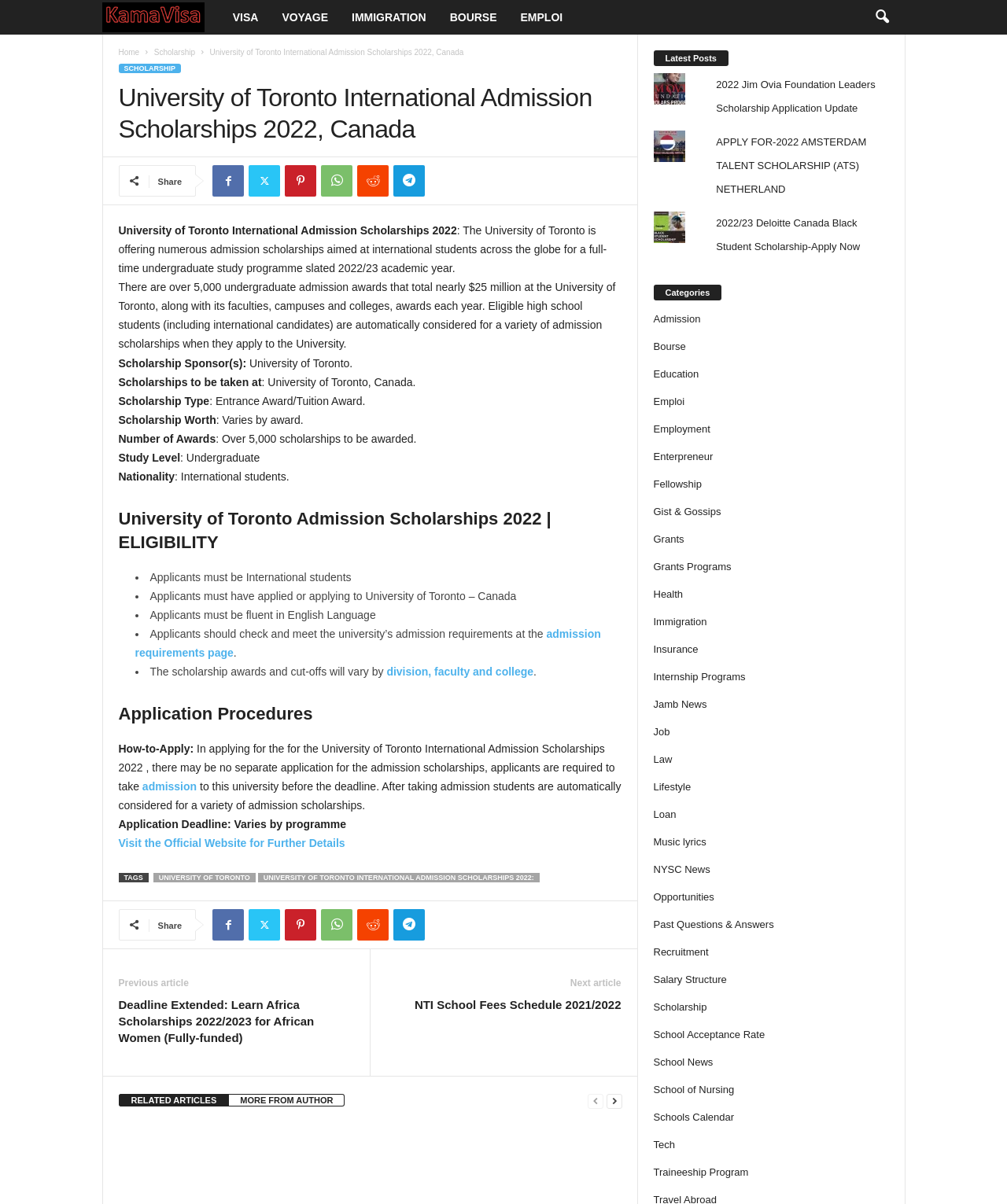Identify and provide the main heading of the webpage.

University of Toronto International Admission Scholarships 2022, Canada